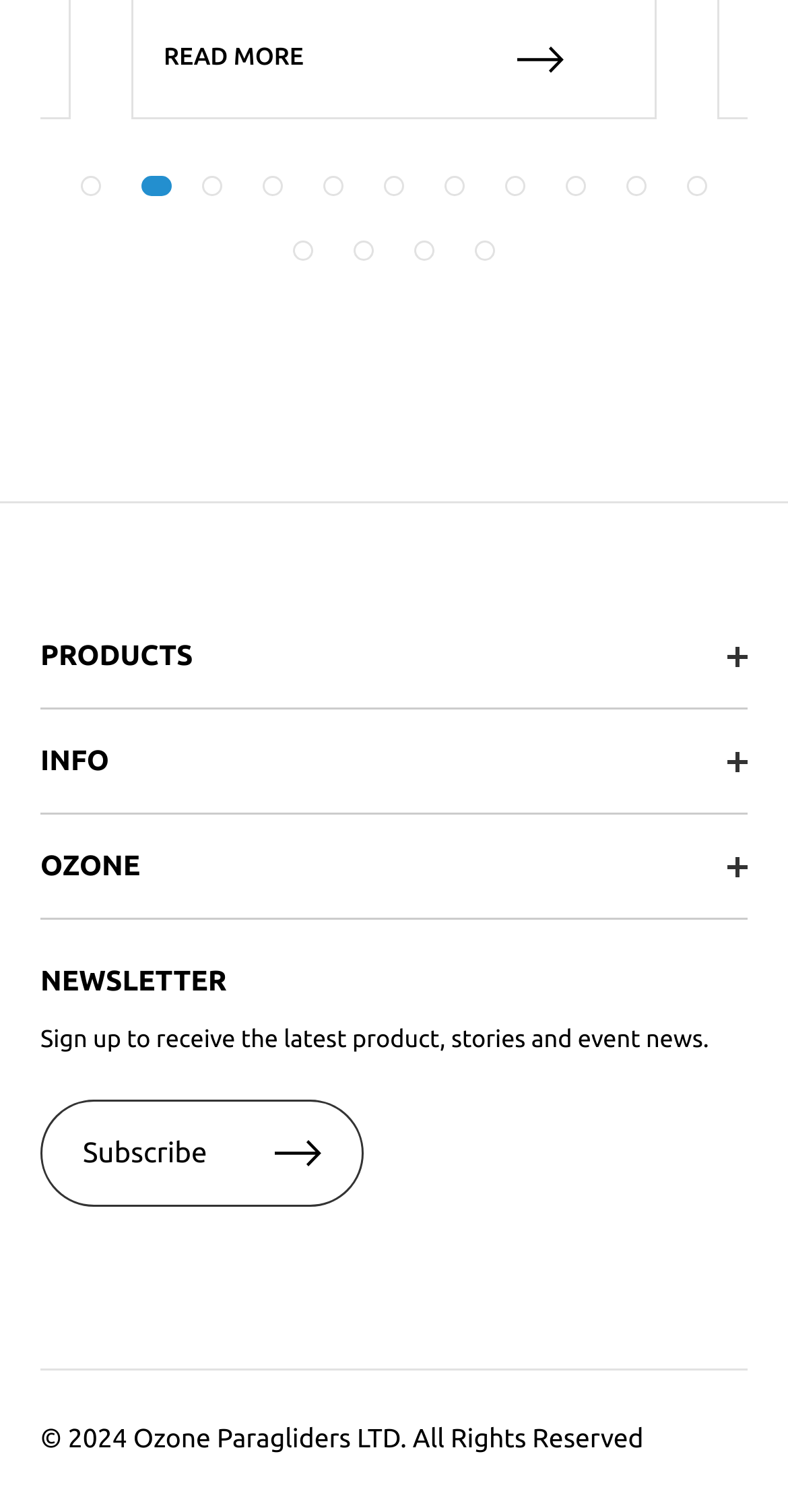Please pinpoint the bounding box coordinates for the region I should click to adhere to this instruction: "View Paramotor Wings".

[0.051, 0.469, 0.949, 0.524]